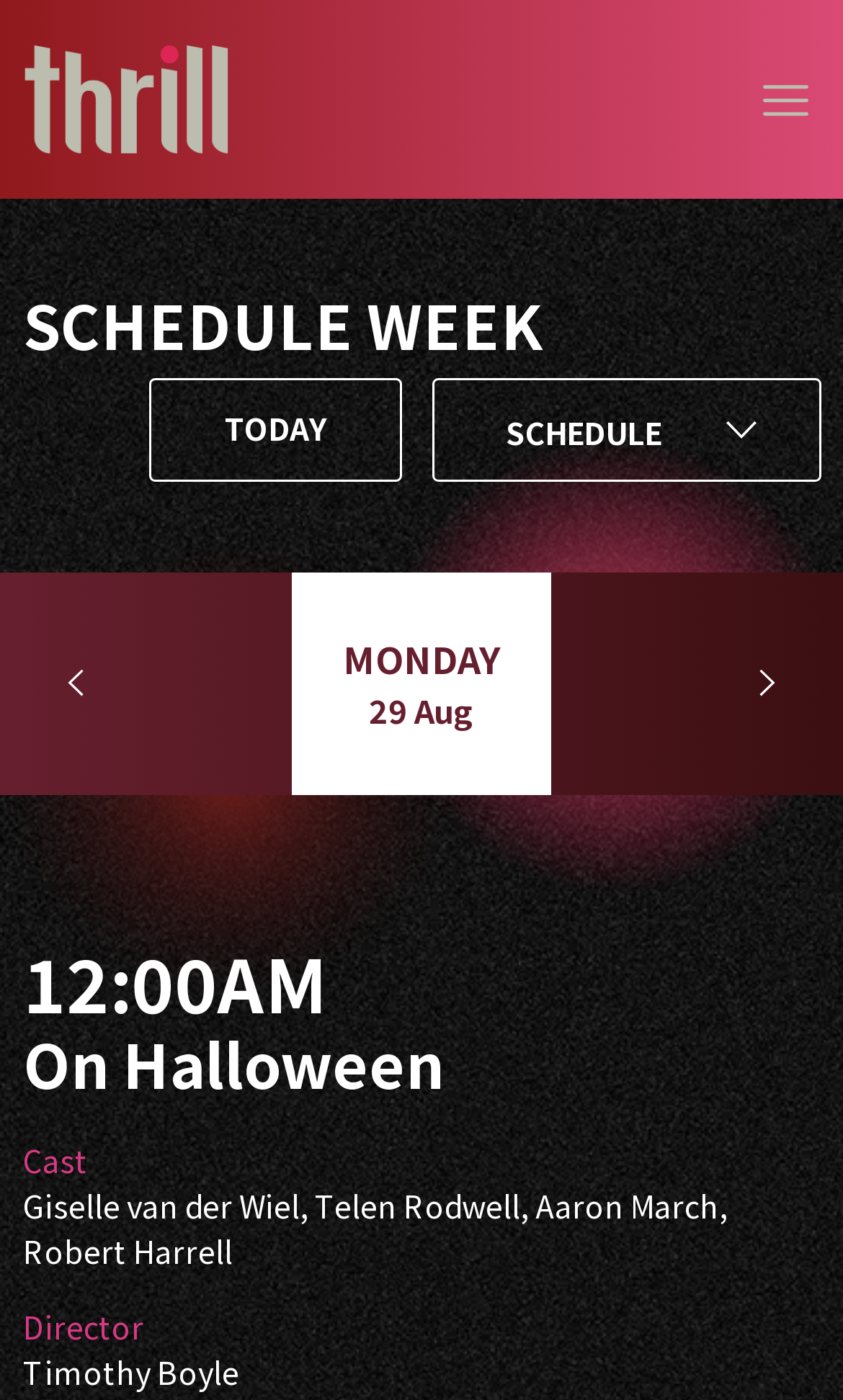Provide the bounding box coordinates for the specified HTML element described in this description: "Back to top". The coordinates should be four float numbers ranging from 0 to 1, in the format [left, top, right, bottom].

None